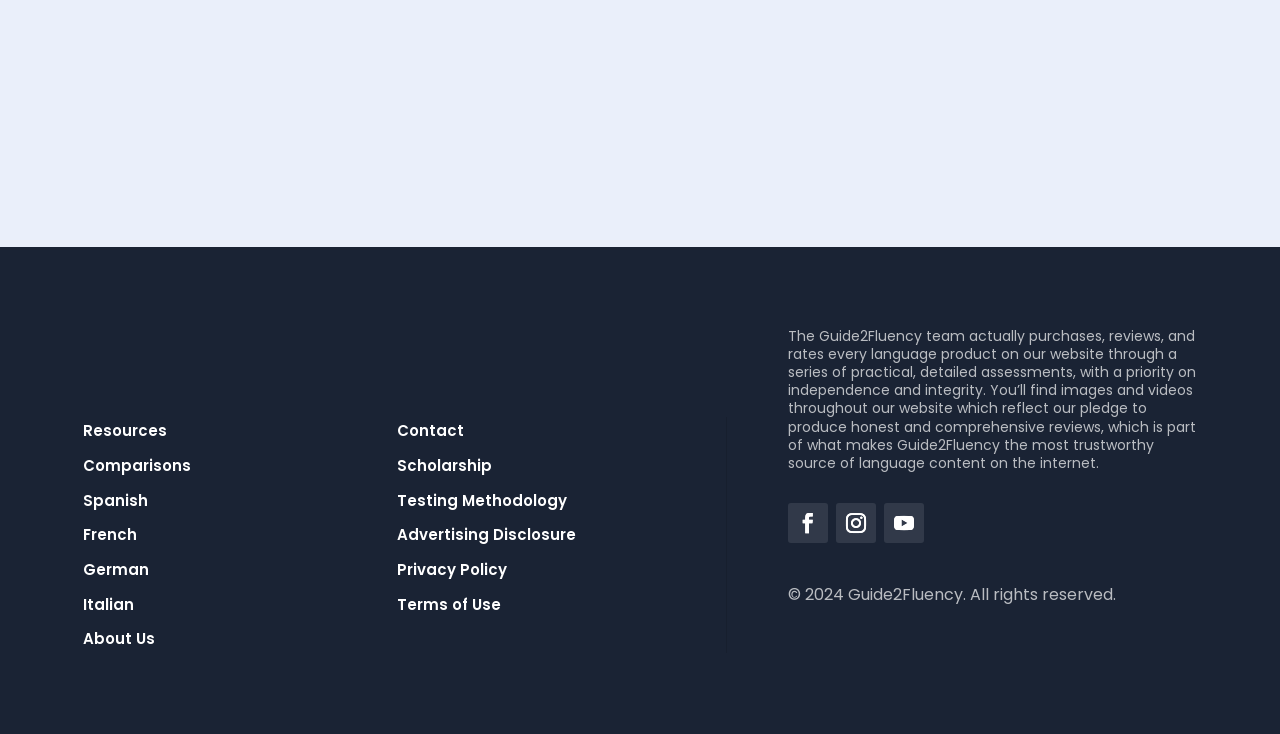What is the logo on the webpage?
Refer to the image and answer the question using a single word or phrase.

Guide2Fluency logo